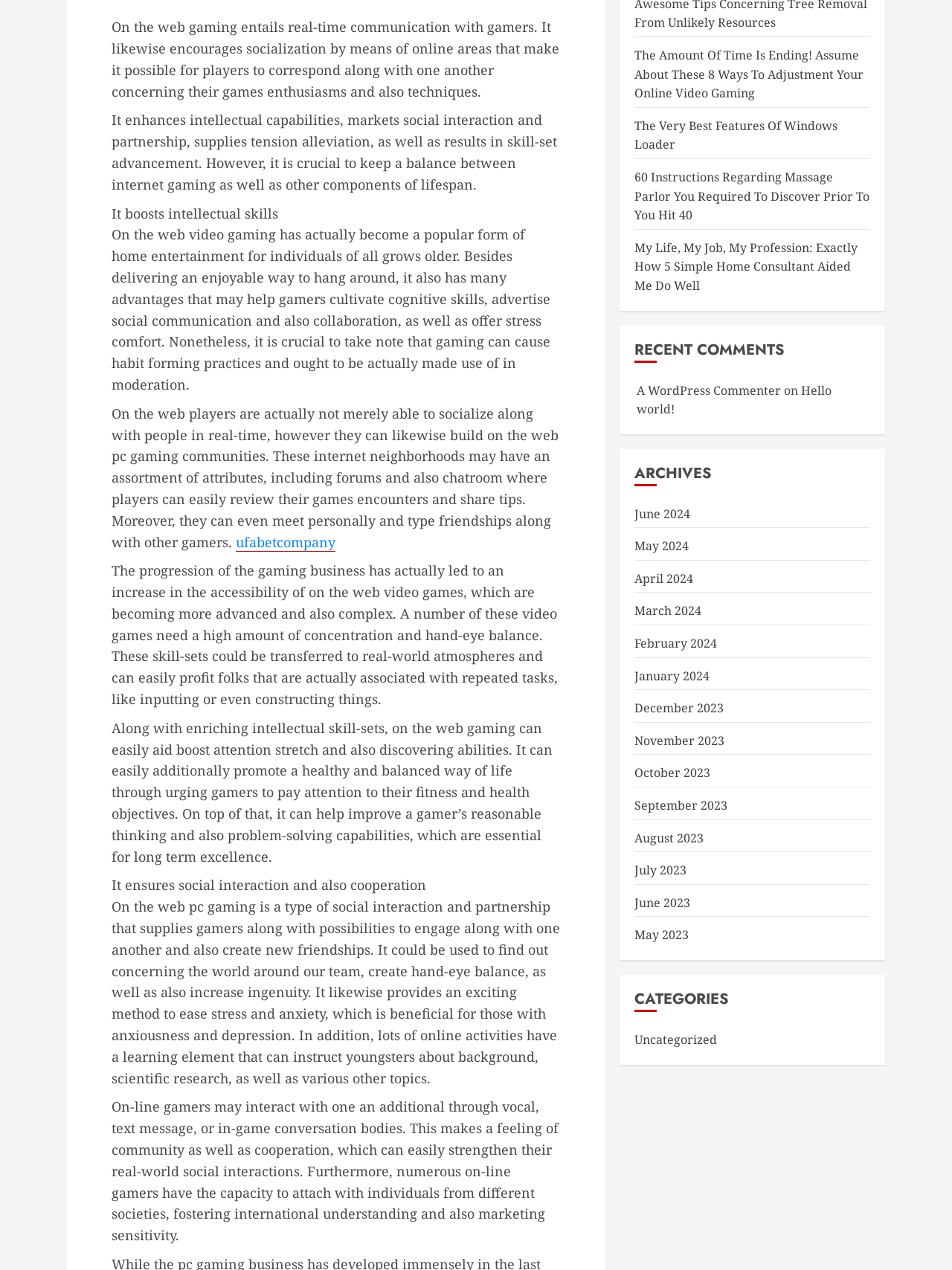Based on the element description: "ufabetcompany", identify the UI element and provide its bounding box coordinates. Use four float numbers between 0 and 1, [left, top, right, bottom].

[0.248, 0.419, 0.352, 0.434]